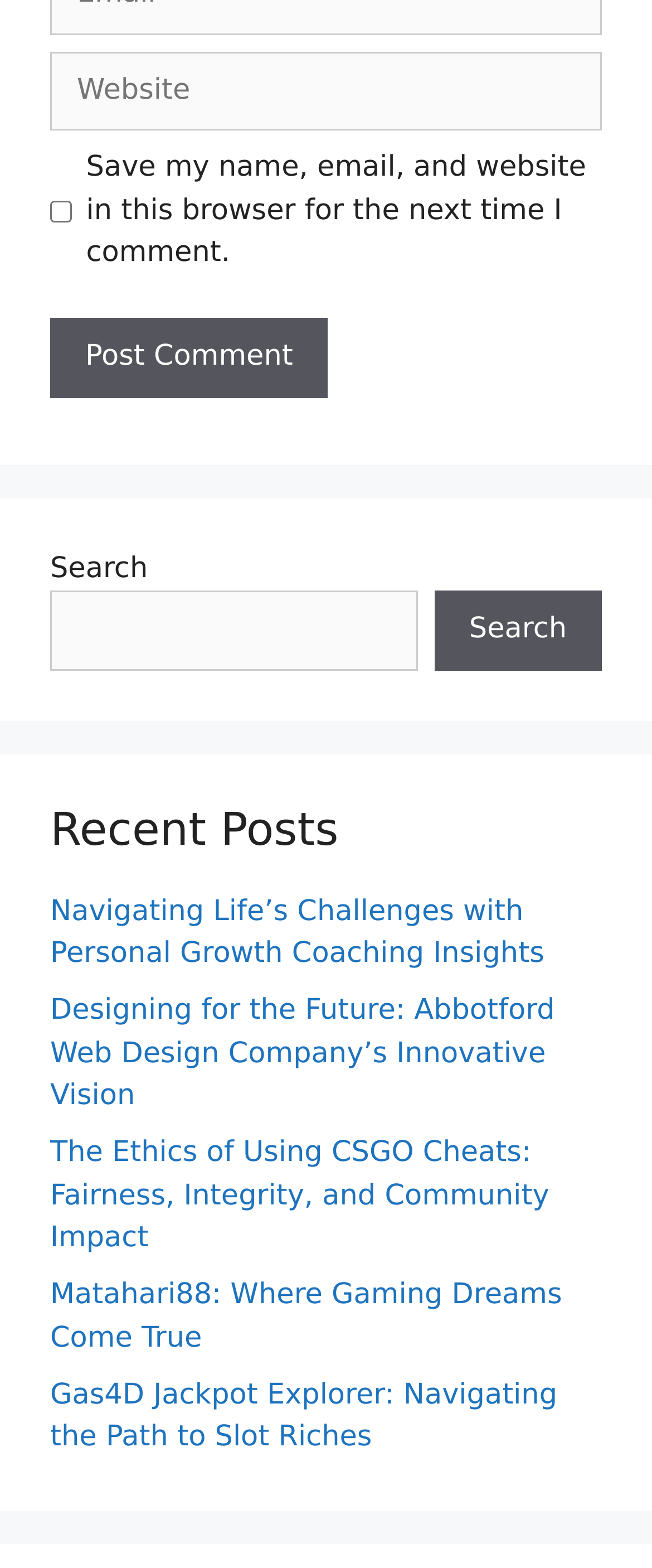Locate the bounding box coordinates of the element I should click to achieve the following instruction: "Search for footage".

None